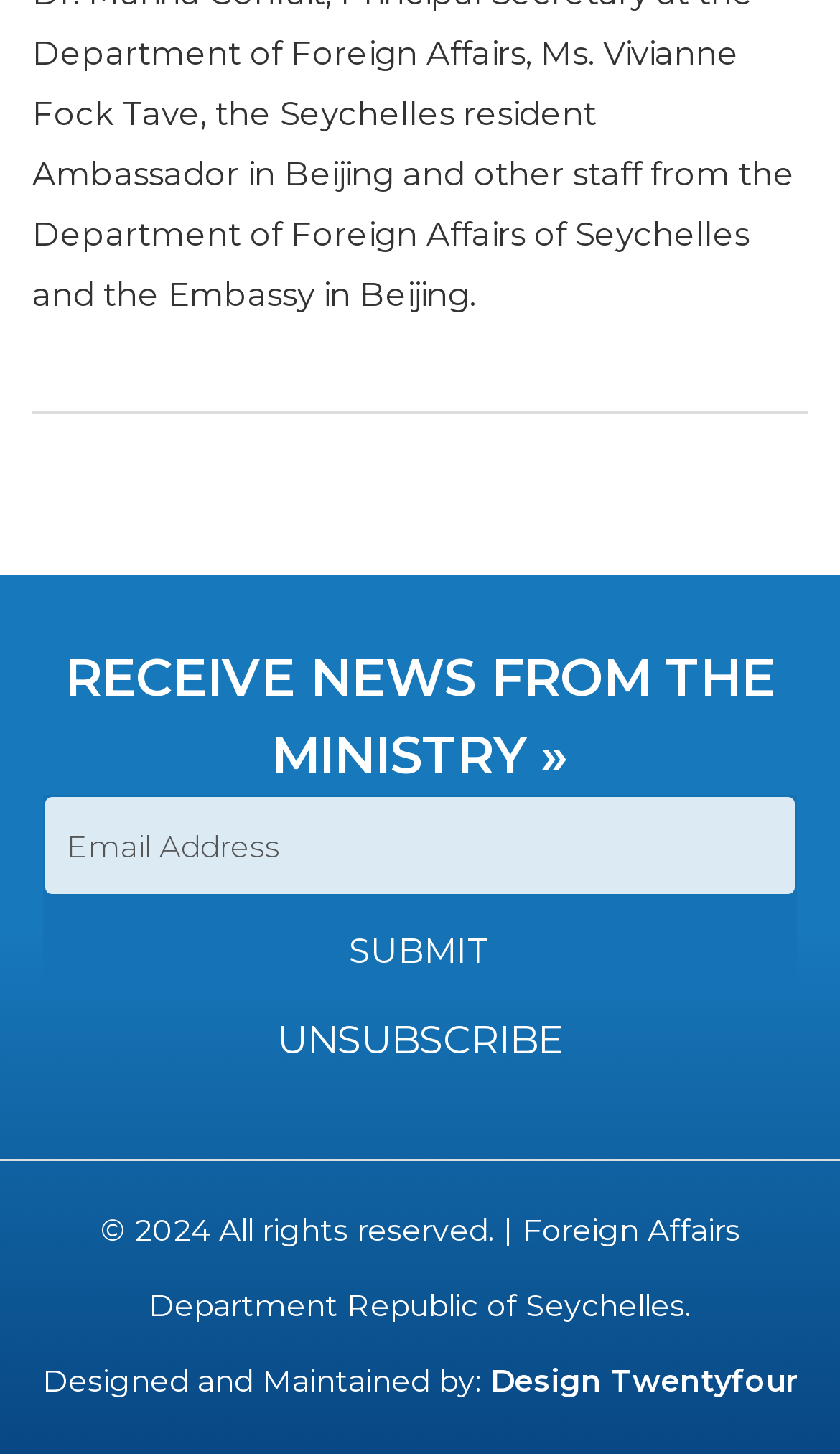What is the purpose of the email address field?
Refer to the image and give a detailed answer to the question.

The webpage has a heading 'RECEIVE NEWS FROM THE MINISTRY »' and an 'Email Address' field with a 'SUBMIT' button, indicating that the purpose of the email address field is to receive news from the ministry.